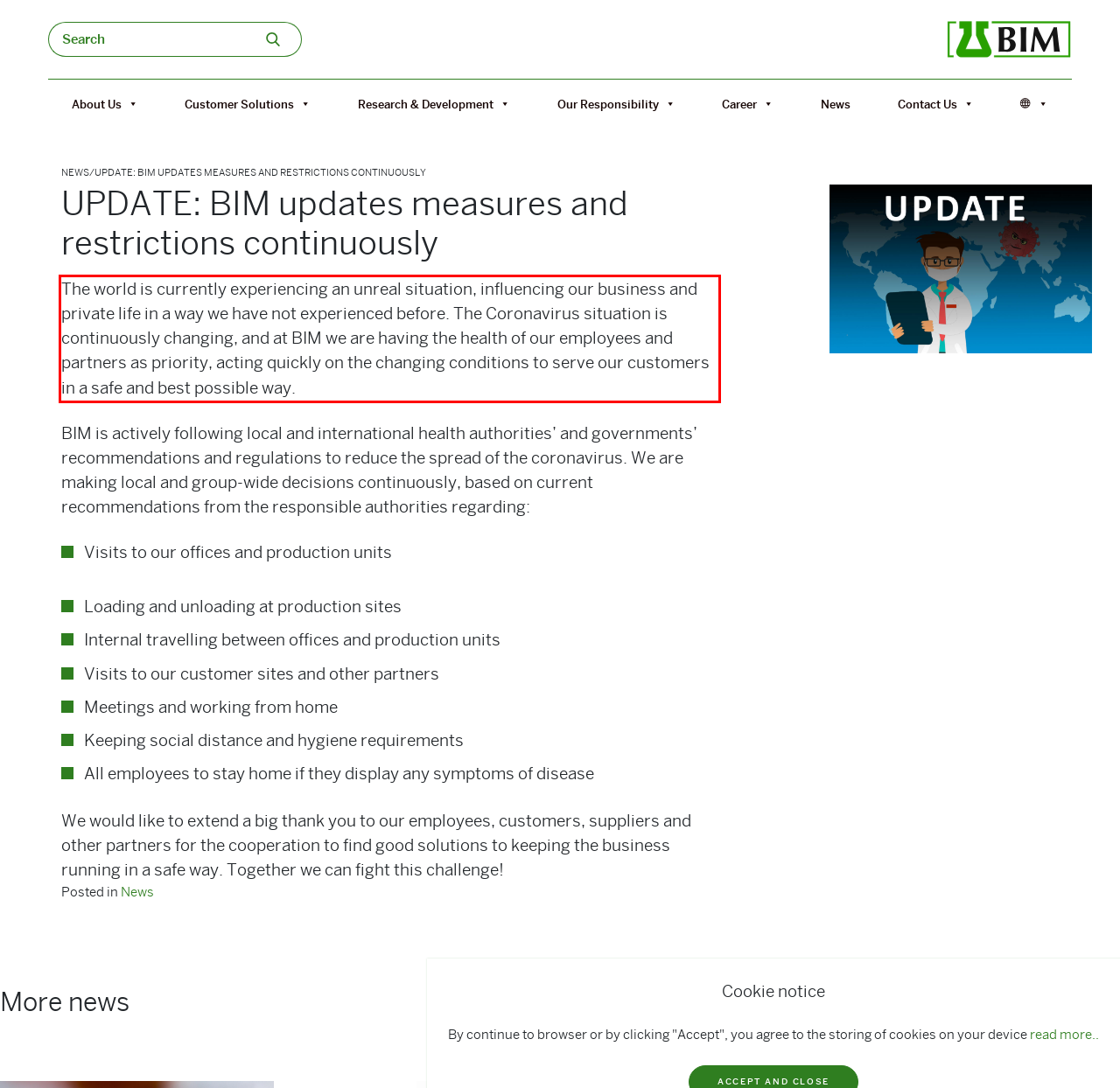You are provided with a screenshot of a webpage featuring a red rectangle bounding box. Extract the text content within this red bounding box using OCR.

The world is currently experiencing an unreal situation, influencing our business and private life in a way we have not experienced before. The Coronavirus situation is continuously changing, and at BIM we are having the health of our employees and partners as priority, acting quickly on the changing conditions to serve our customers in a safe and best possible way.